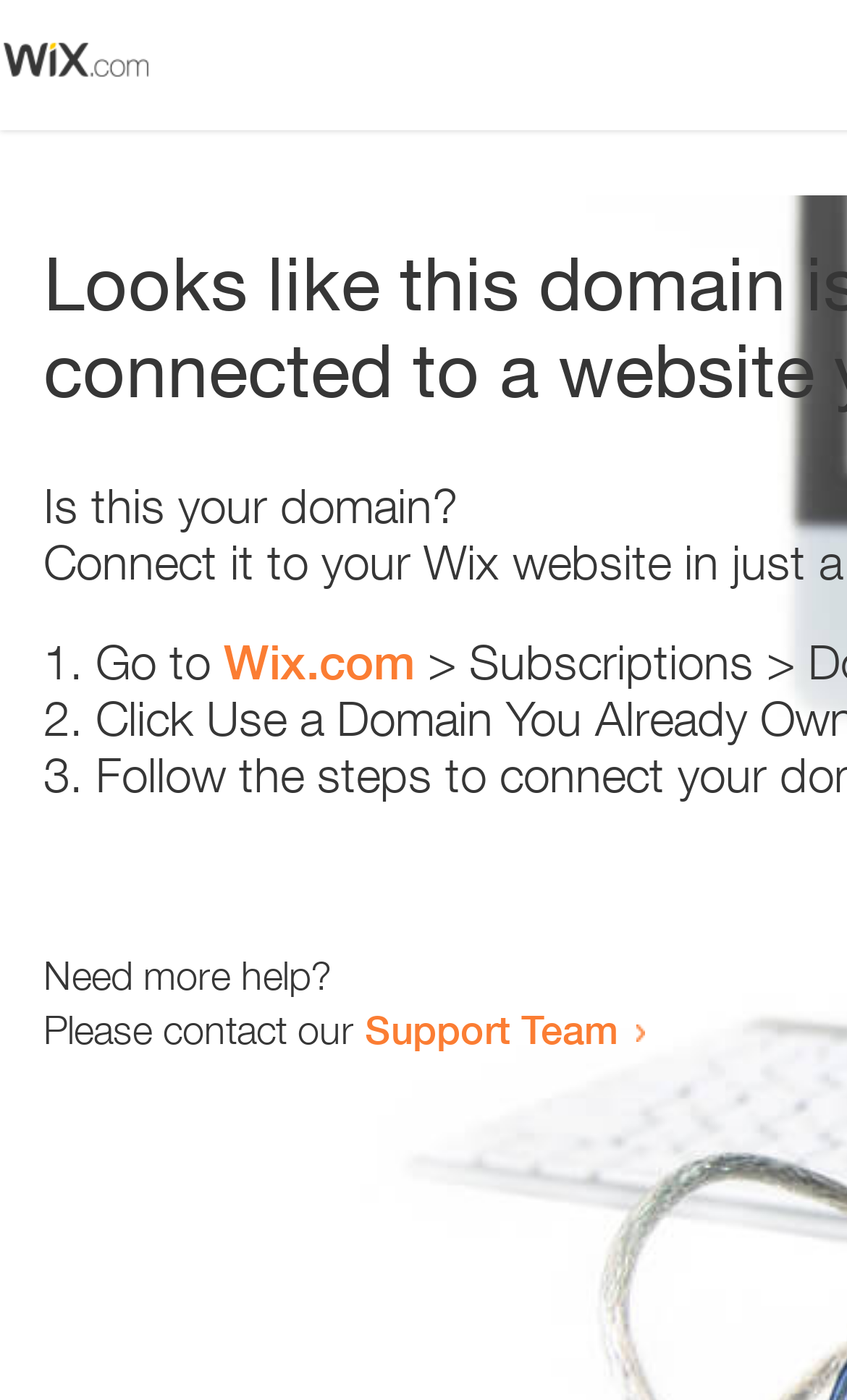What is the domain being referred to?
Can you provide an in-depth and detailed response to the question?

The webpage contains a link 'Wix.com' which suggests that the domain being referred to is Wix.com. This can be inferred from the context of the sentence 'Go to Wix.com'.